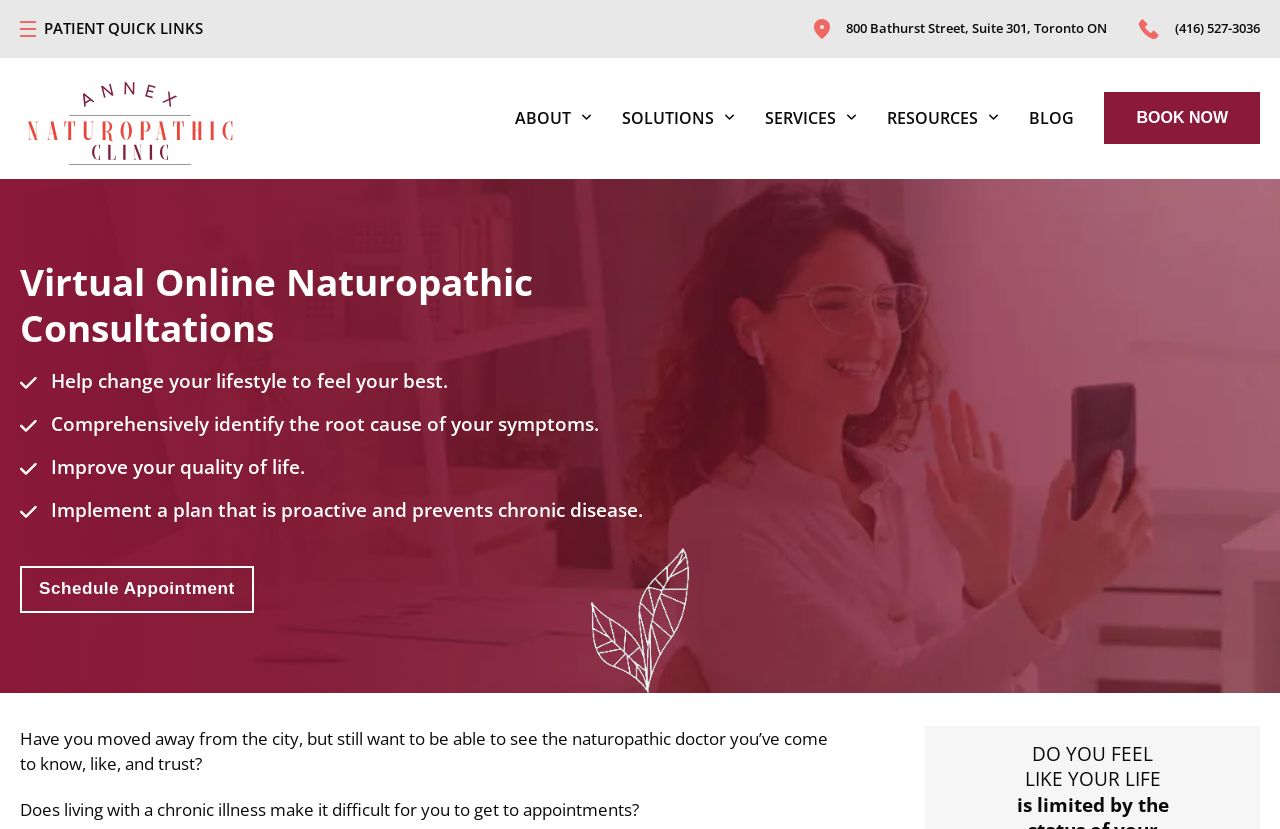Can you identify the bounding box coordinates of the clickable region needed to carry out this instruction: 'Book an appointment now'? The coordinates should be four float numbers within the range of 0 to 1, stated as [left, top, right, bottom].

[0.863, 0.111, 0.984, 0.174]